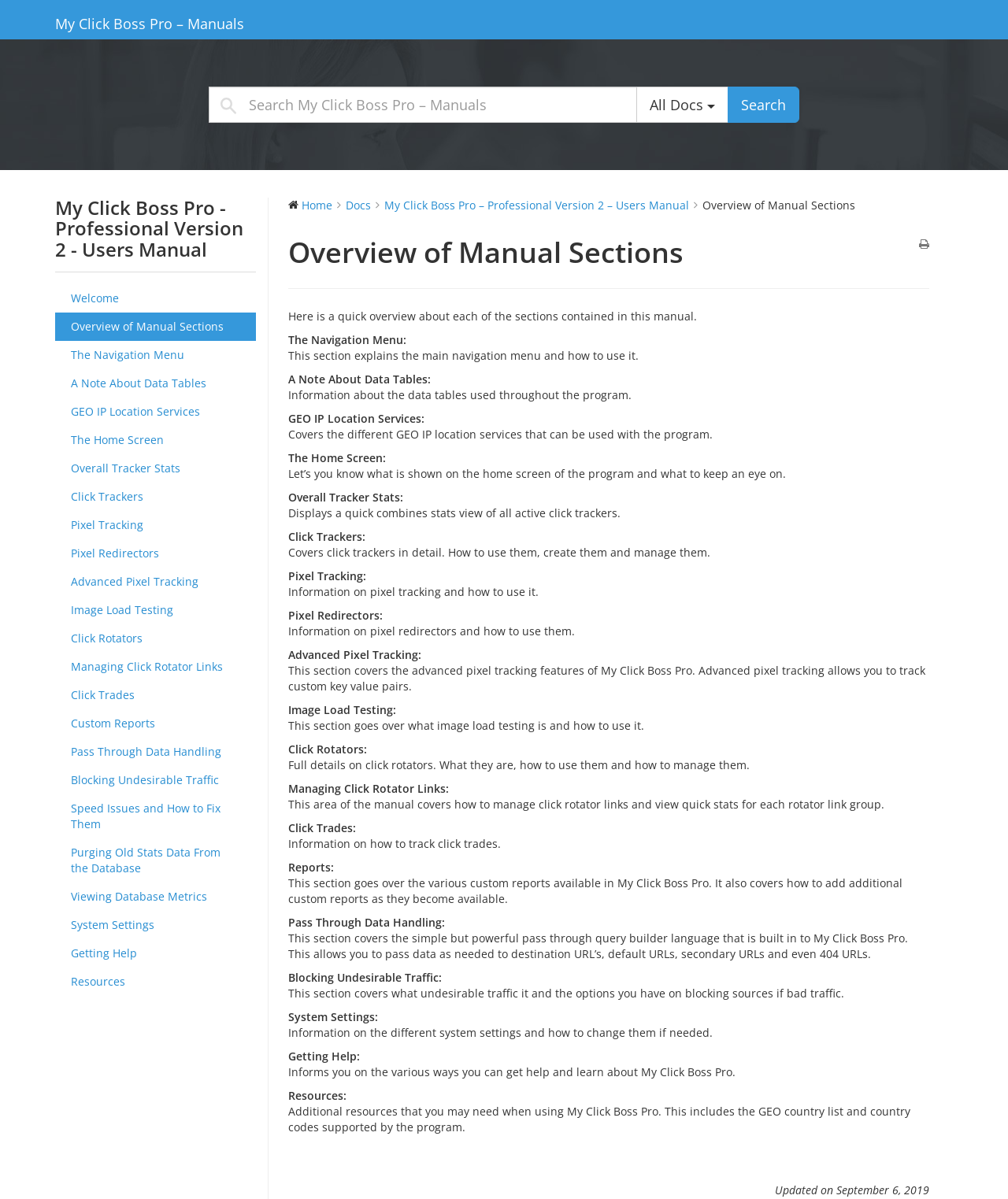Determine the bounding box coordinates of the region that needs to be clicked to achieve the task: "Go to Home".

[0.299, 0.165, 0.33, 0.177]